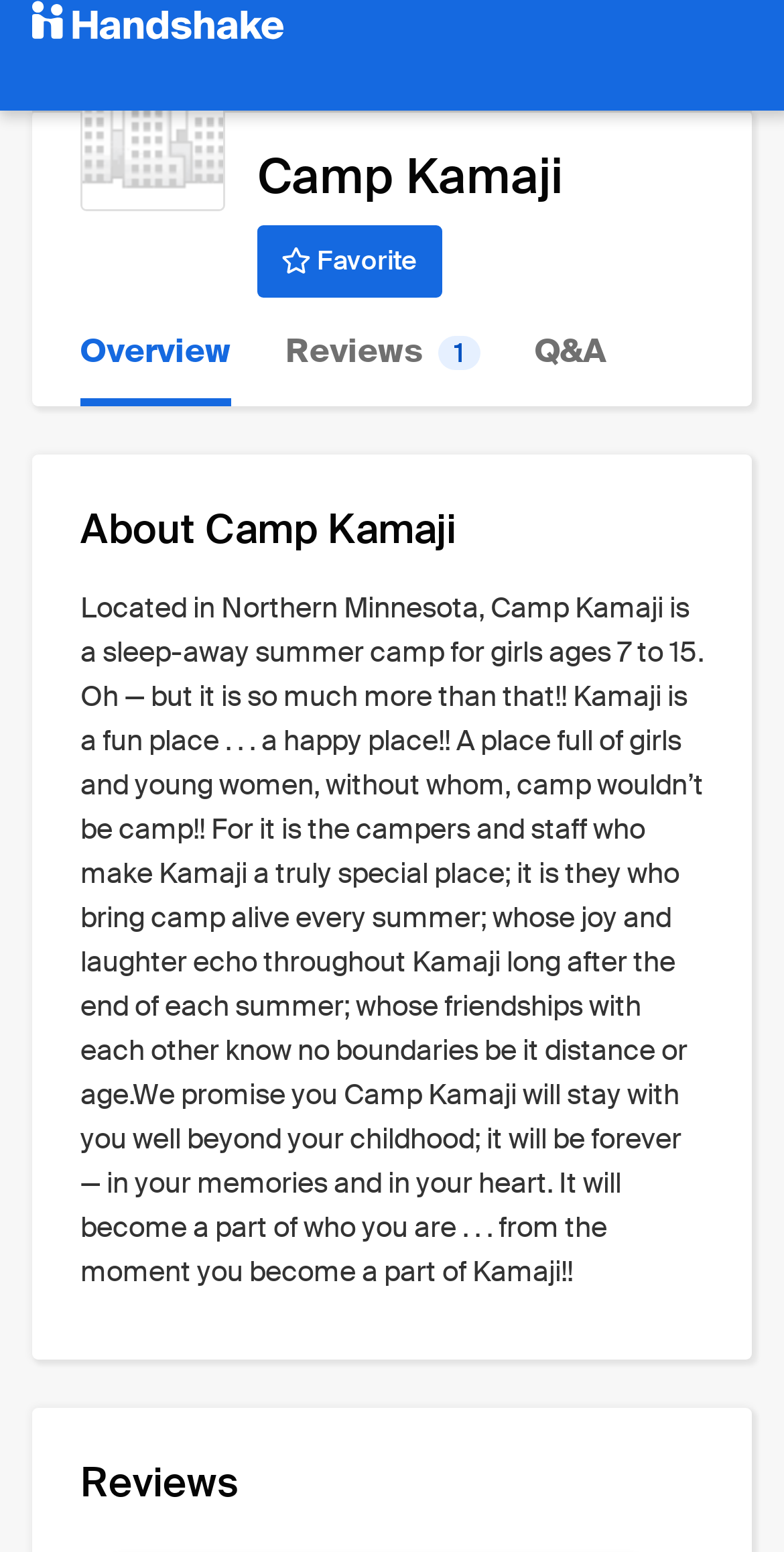Find the bounding box of the UI element described as follows: "Reviews 1".

[0.364, 0.192, 0.613, 0.262]